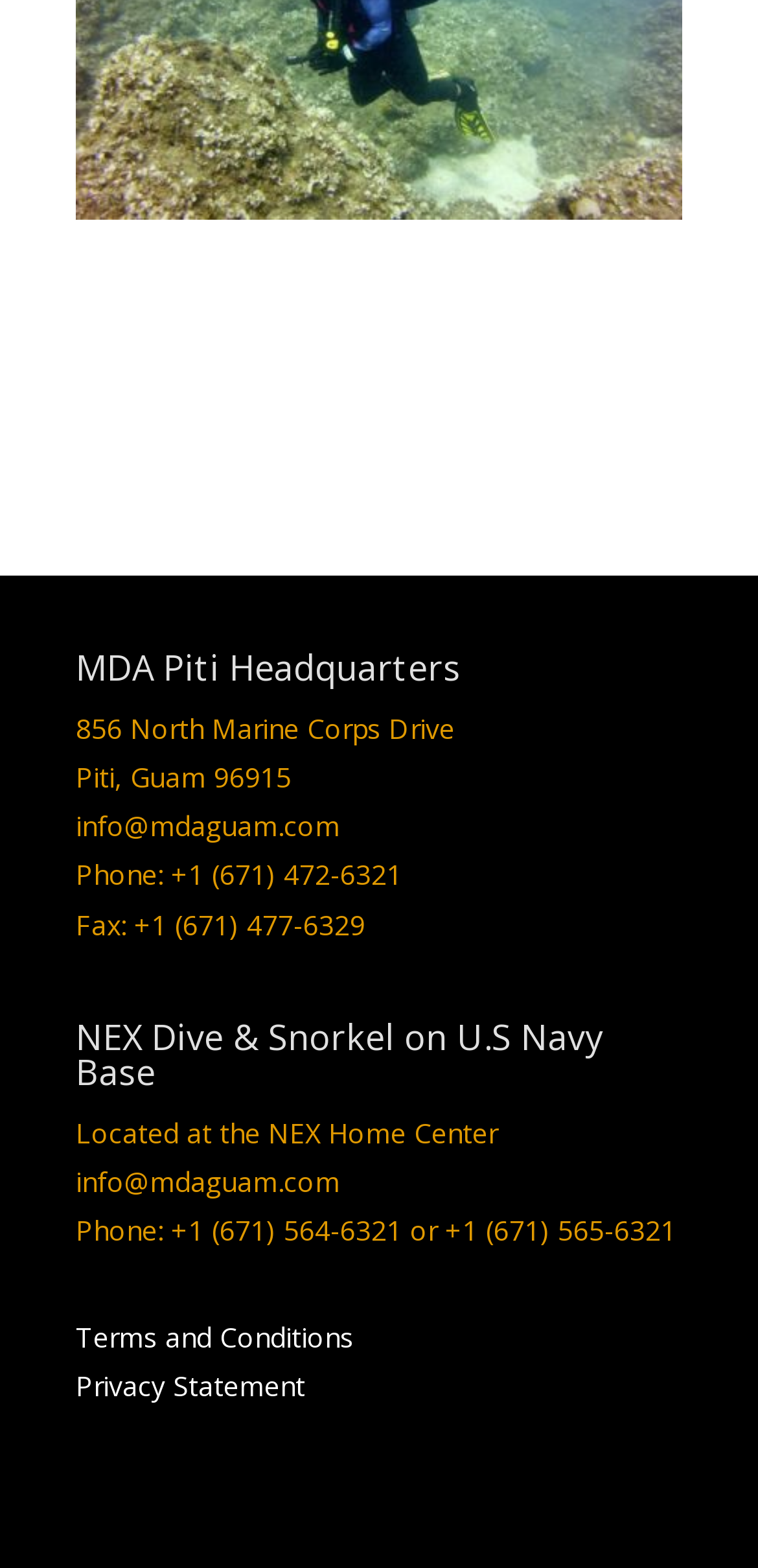Bounding box coordinates are specified in the format (top-left x, top-left y, bottom-right x, bottom-right y). All values are floating point numbers bounded between 0 and 1. Please provide the bounding box coordinate of the region this sentence describes: title="Umatac Dive"

[0.1, 0.128, 0.9, 0.152]